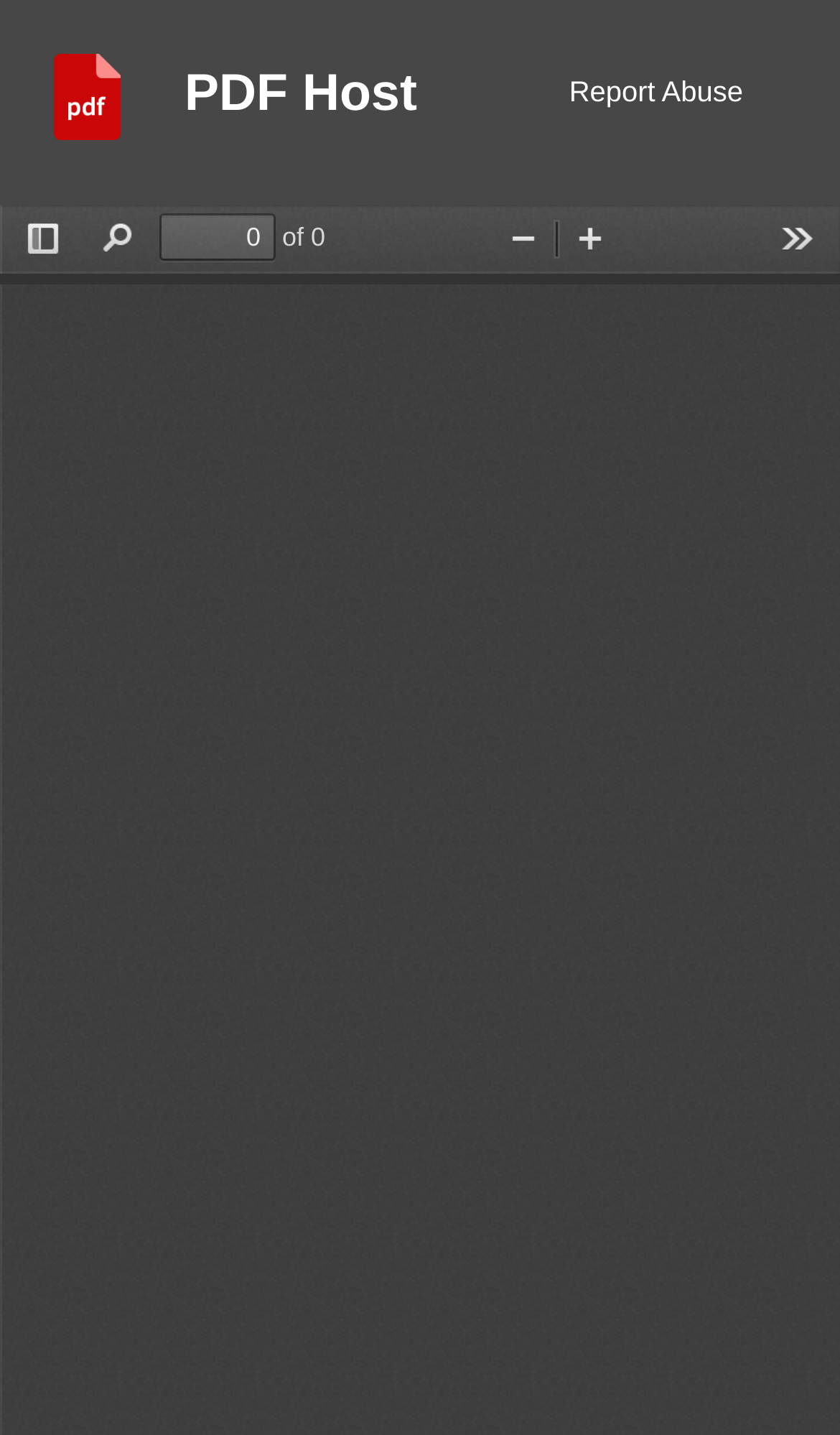Given the webpage screenshot, identify the bounding box of the UI element that matches this description: "Zoom In".

[0.66, 0.147, 0.742, 0.185]